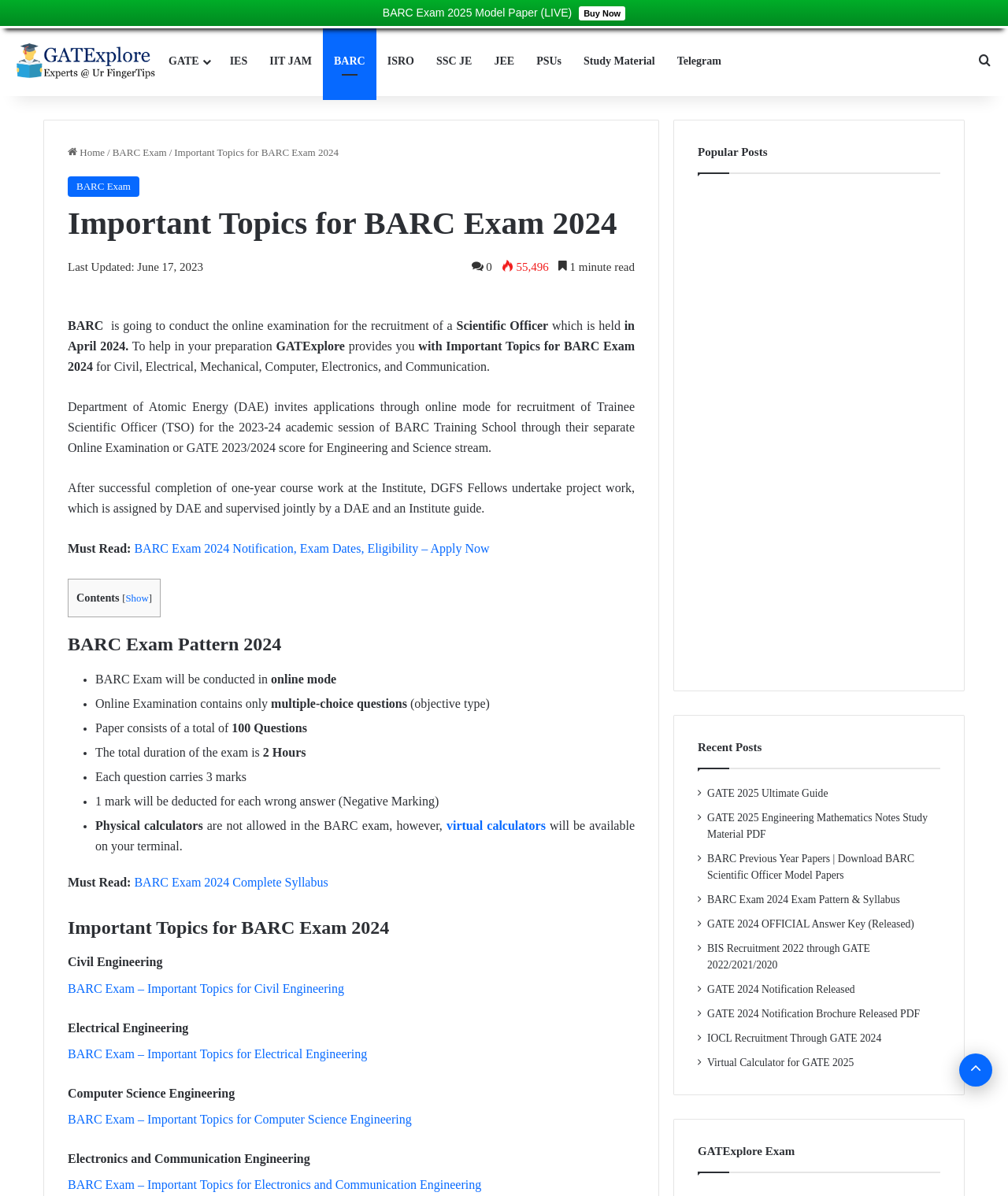Please find the bounding box coordinates of the element's region to be clicked to carry out this instruction: "Click on the 'Buy Now' button".

[0.57, 0.005, 0.62, 0.016]